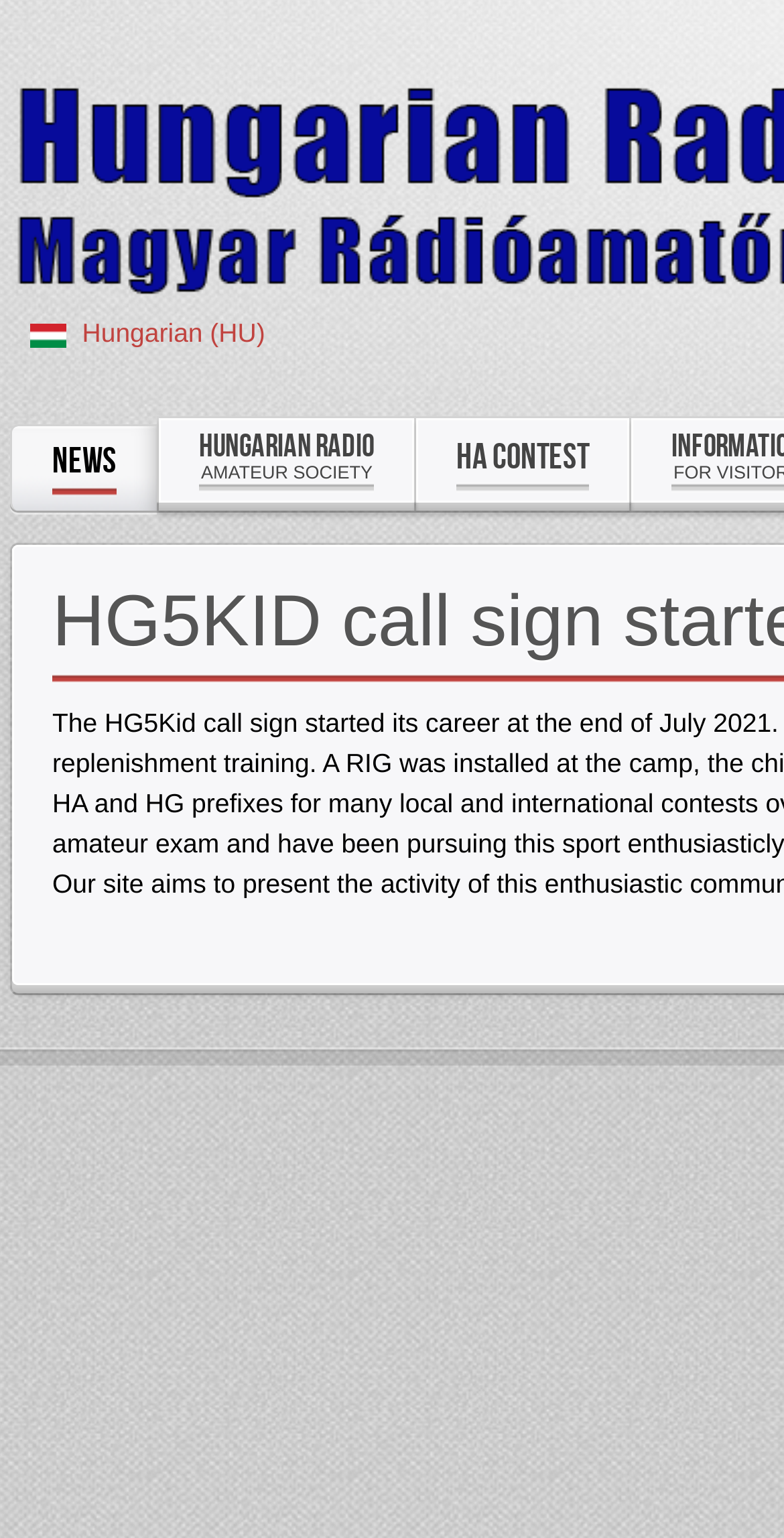Find and provide the bounding box coordinates for the UI element described here: "News". The coordinates should be given as four float numbers between 0 and 1: [left, top, right, bottom].

[0.013, 0.276, 0.2, 0.332]